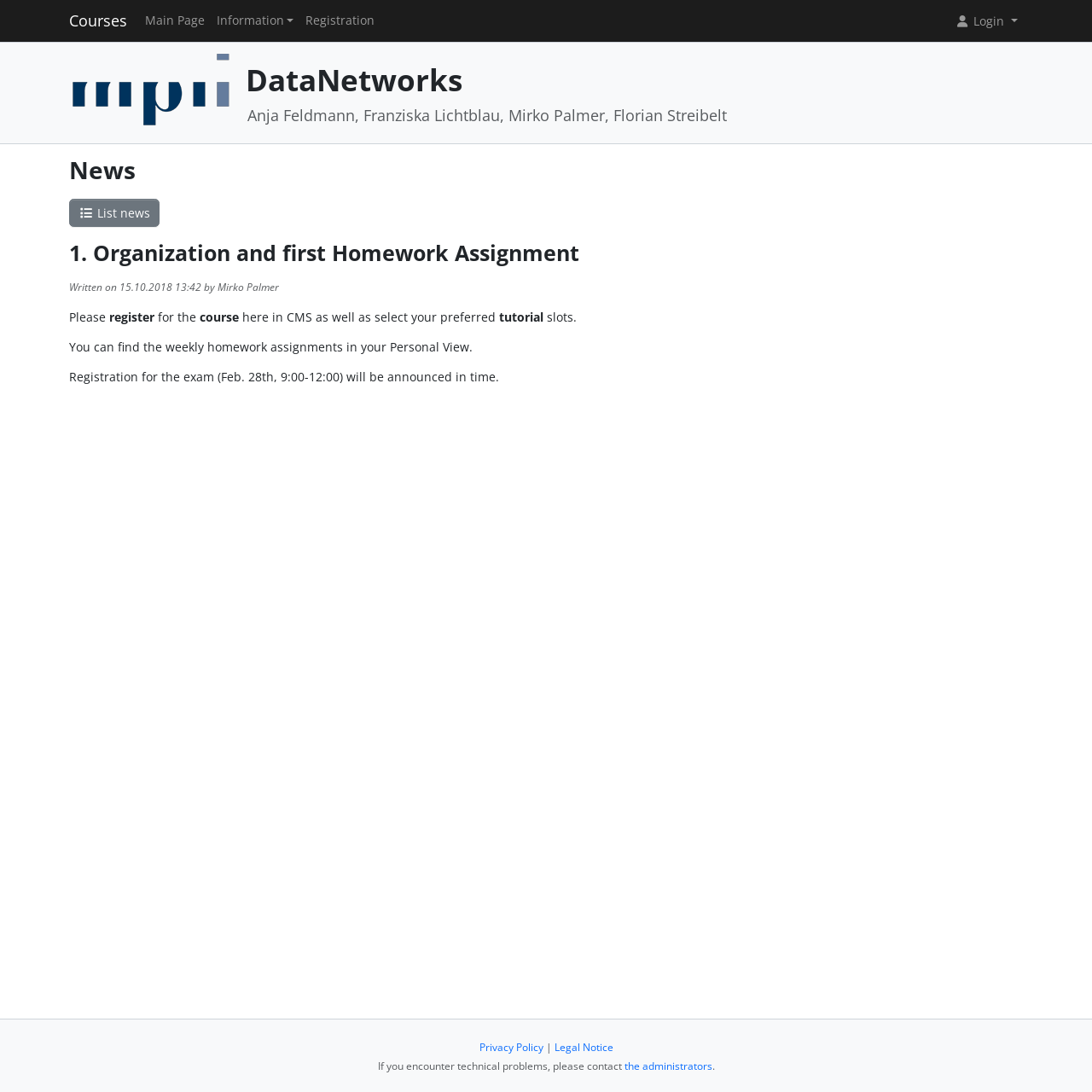Show me the bounding box coordinates of the clickable region to achieve the task as per the instruction: "Click on Courses".

[0.063, 0.005, 0.116, 0.033]